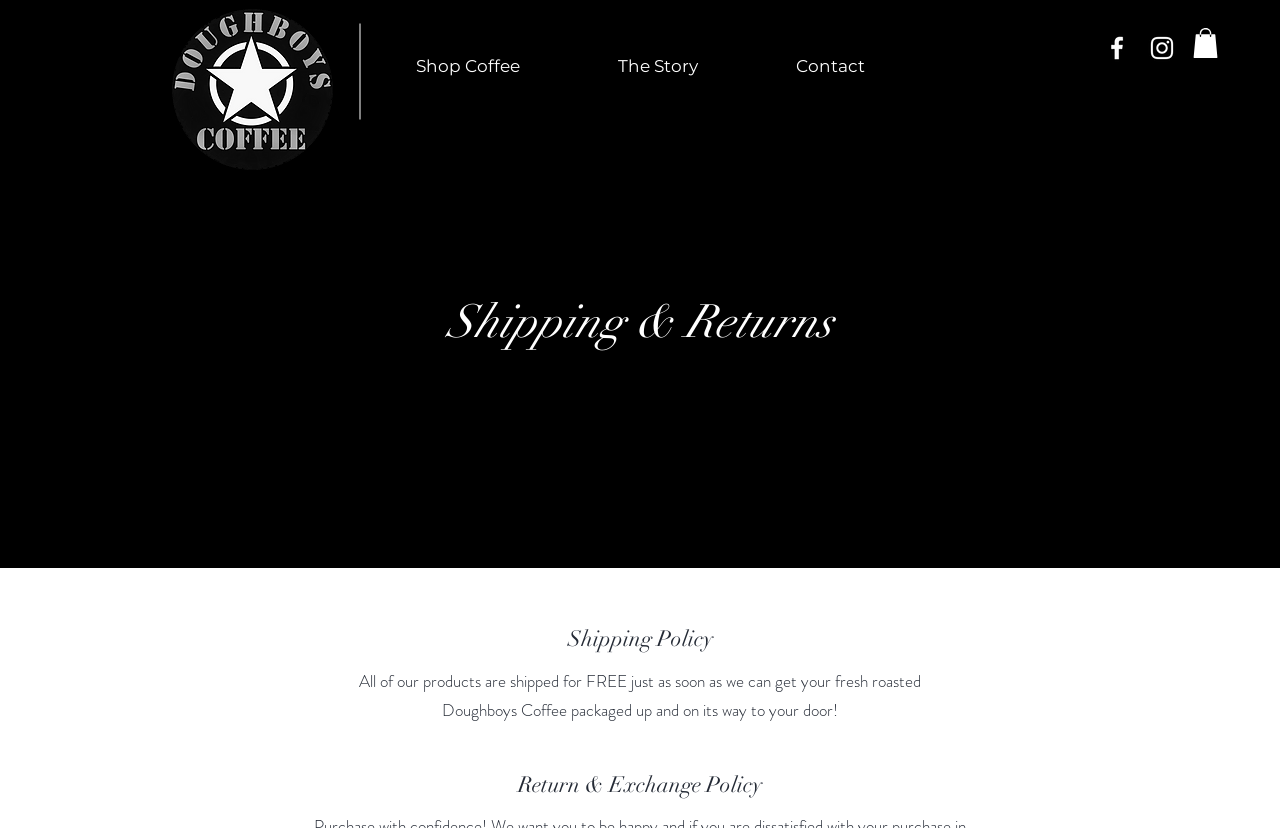Please respond to the question with a concise word or phrase:
What is the return policy of the website?

Return & Exchange Policy